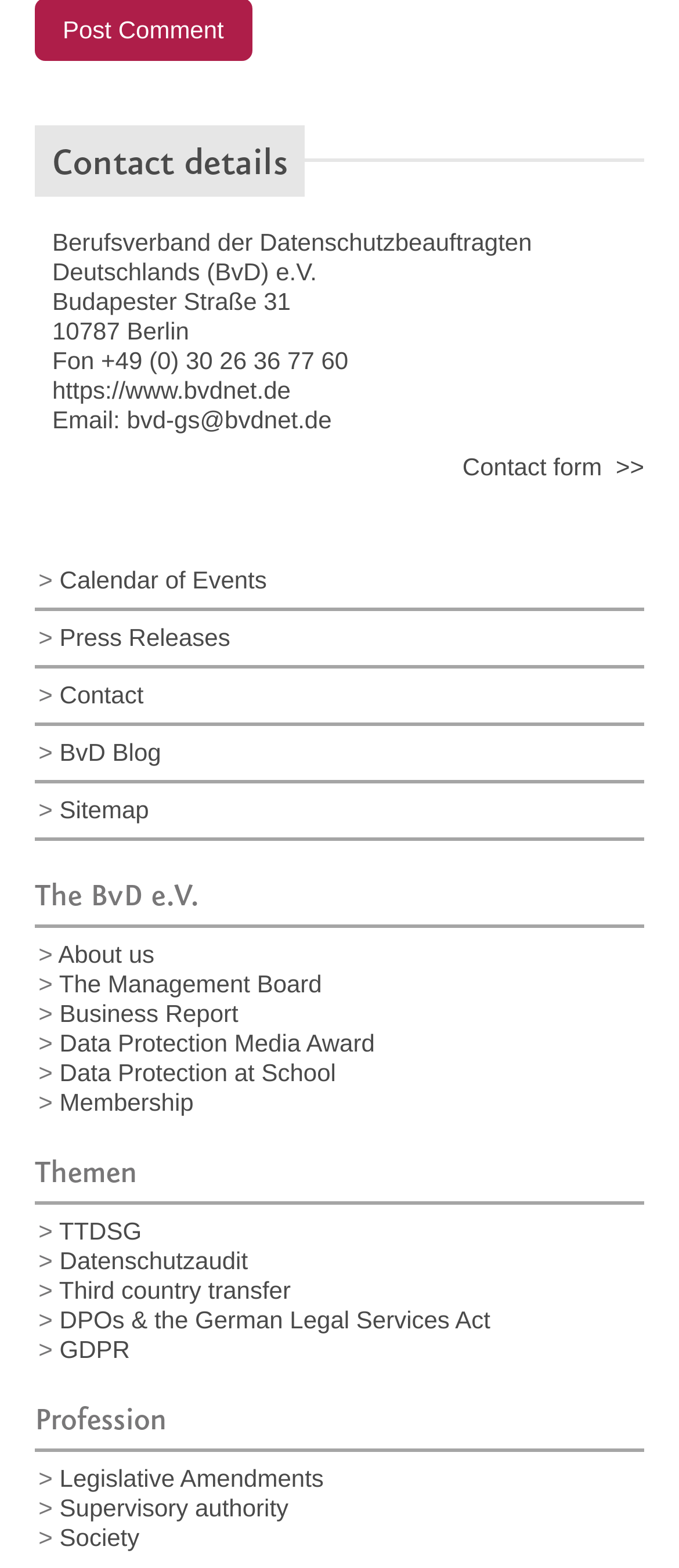What is the purpose of the 'Contact form >>' link?
Refer to the image and offer an in-depth and detailed answer to the question.

The purpose of the 'Contact form >>' link can be inferred from its text and location. It is likely a link to a contact form that allows users to send a message to the organization.